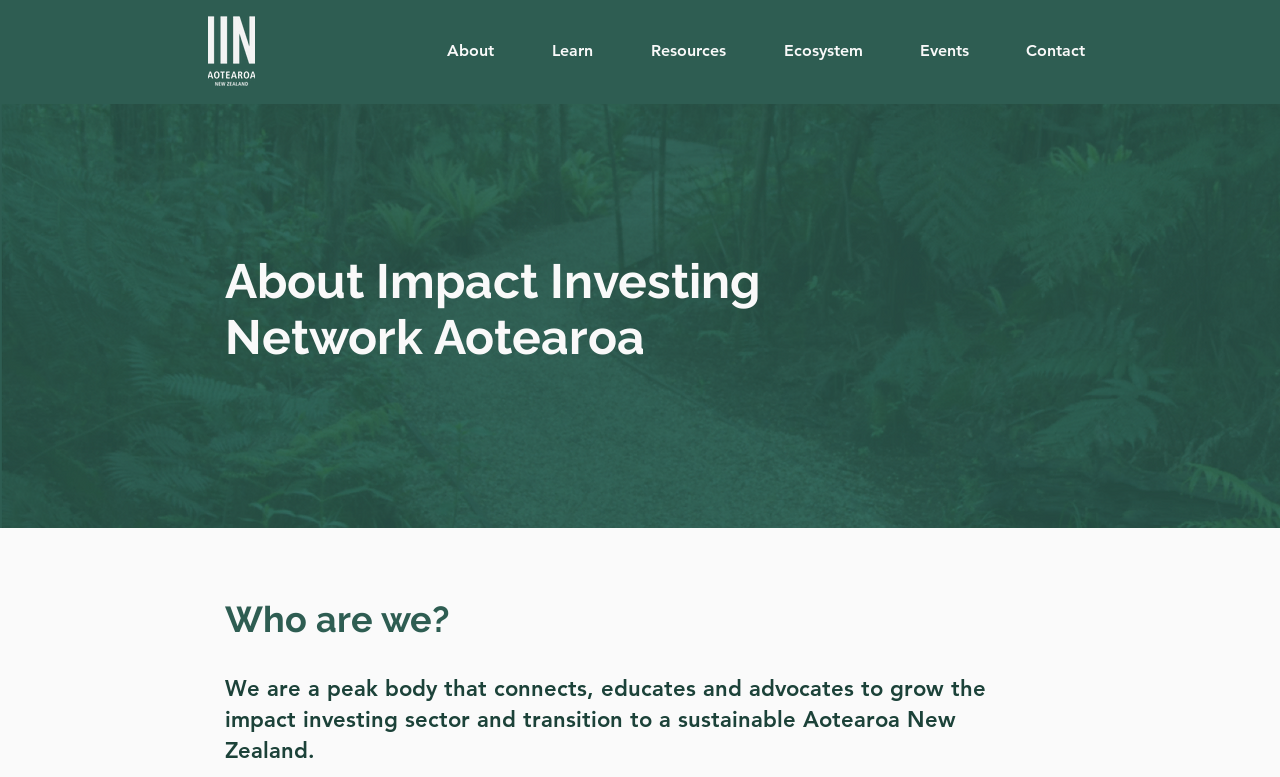Find the bounding box coordinates of the UI element according to this description: "About".

[0.338, 0.033, 0.42, 0.098]